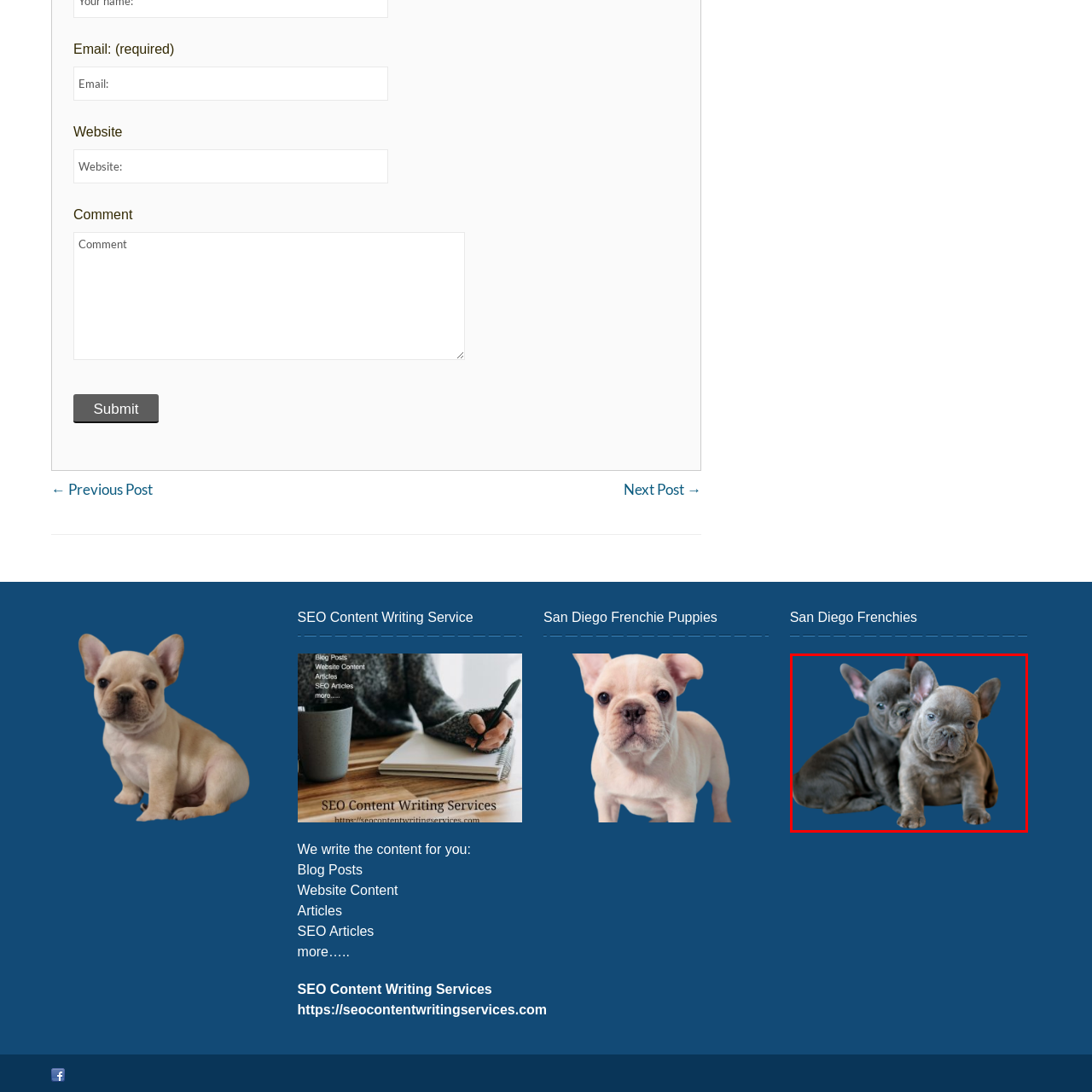What is the color of the background in the image?
Inspect the image within the red bounding box and answer the question in detail.

The caption describes the background as a 'solid blue background', which indicates that the color of the background is blue.